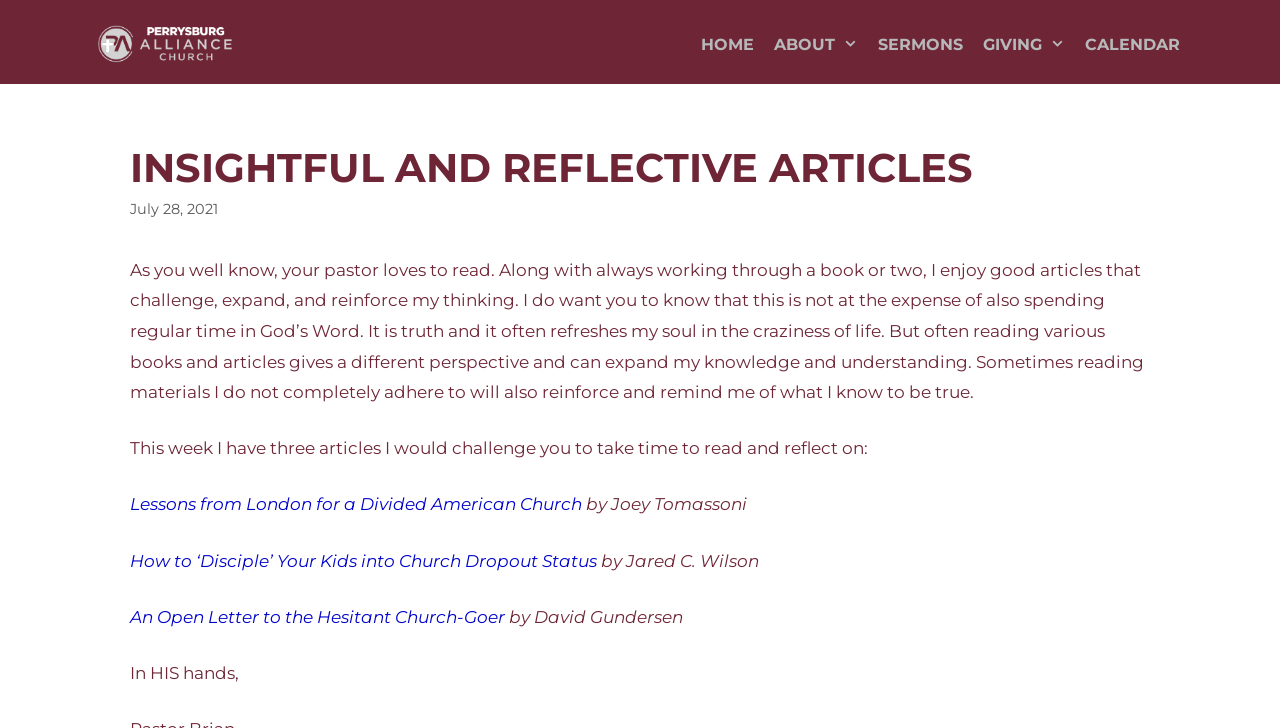What is the date of the article?
Use the screenshot to answer the question with a single word or phrase.

July 28, 2021